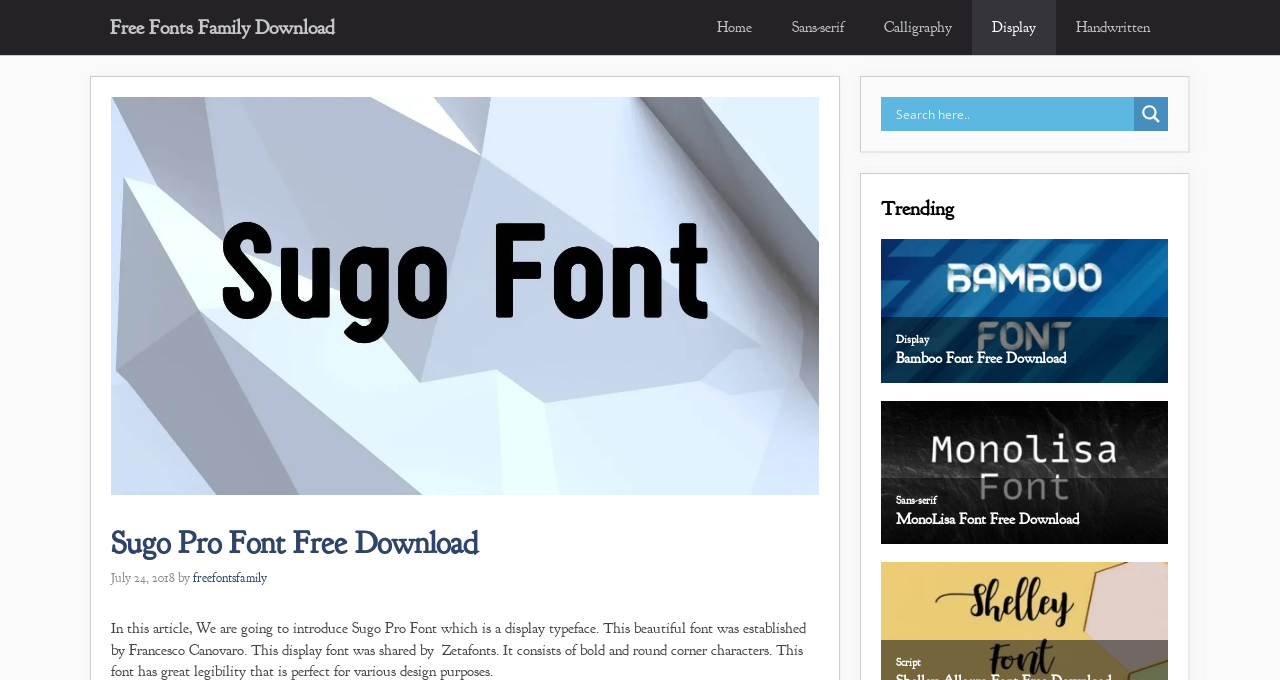Find and generate the main title of the webpage.

Sugo Pro Font Free Download